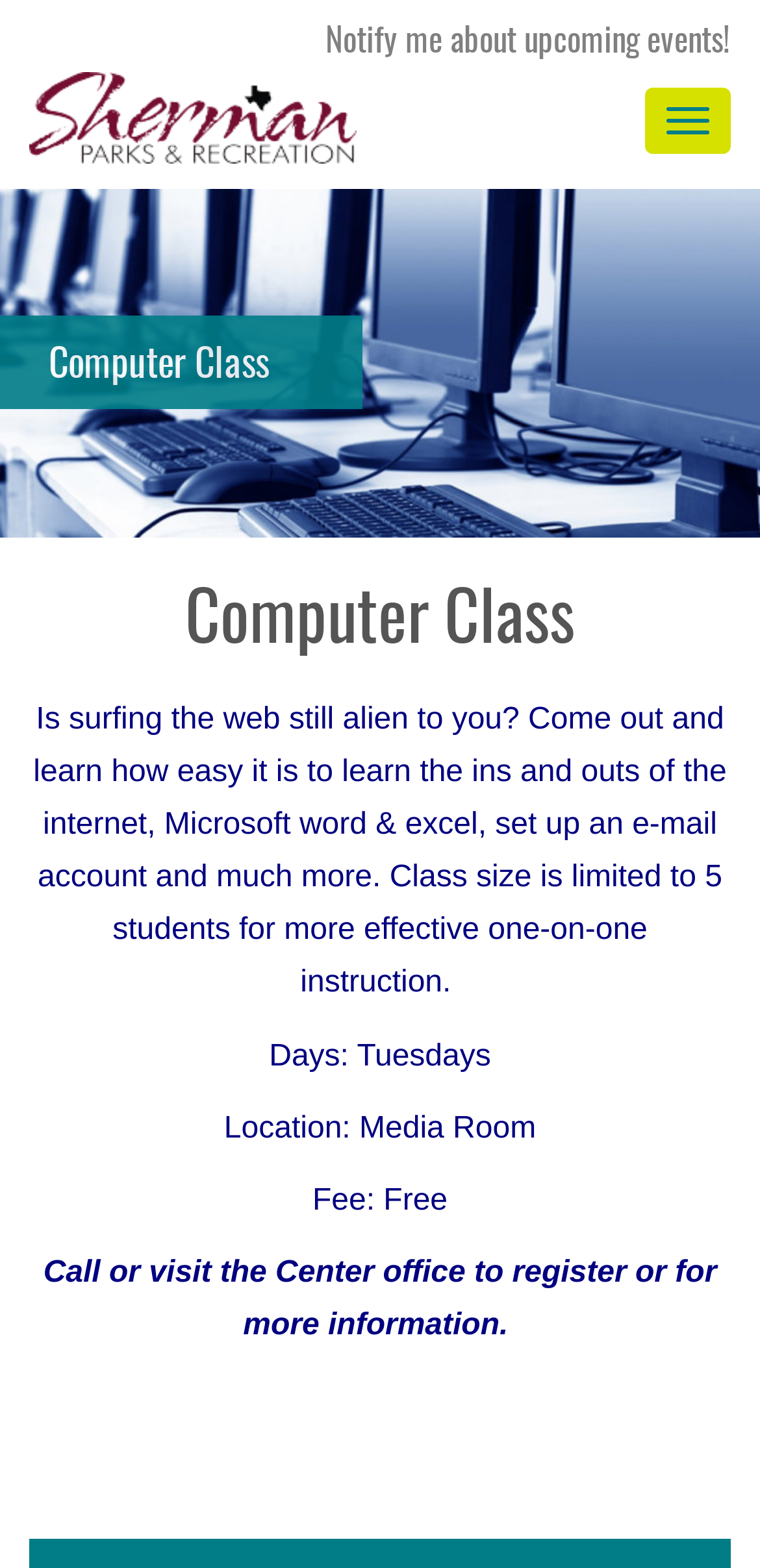Describe the webpage meticulously, covering all significant aspects.

The webpage is about a computer class offered by Sherman Parks & Rec. At the top, there is a link to notify users about upcoming events, followed by another link and a button to toggle navigation, all aligned horizontally. Below these elements, a prominent heading "Computer Class" is displayed.

The main content of the webpage is an article that occupies most of the page. It starts with a header section that also contains the "Computer Class" heading. The article's content is divided into sections, with the first section describing the class, stating that it's designed for those who are new to the internet and want to learn Microsoft Word, Excel, and how to set up an email account. The class size is limited to 5 students for personalized instruction.

Below the class description, there are three short paragraphs detailing the class schedule, location, and fee. The class takes place on Tuesdays, is held in the Media Room, and is free of charge. Finally, there is a call to action, instructing users to call or visit the Center office to register or obtain more information.